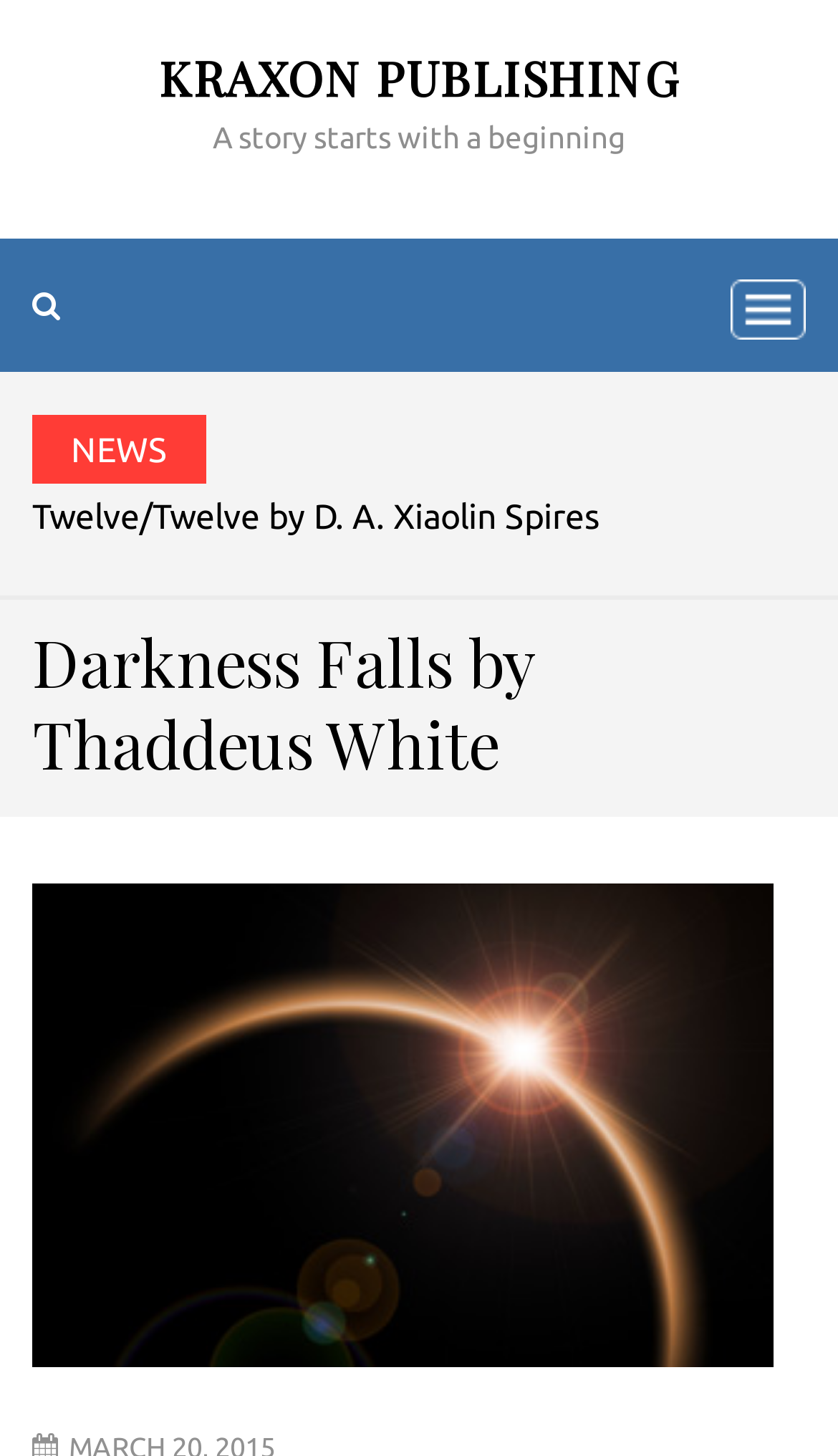What is the title of the book?
Using the screenshot, give a one-word or short phrase answer.

Darkness Falls